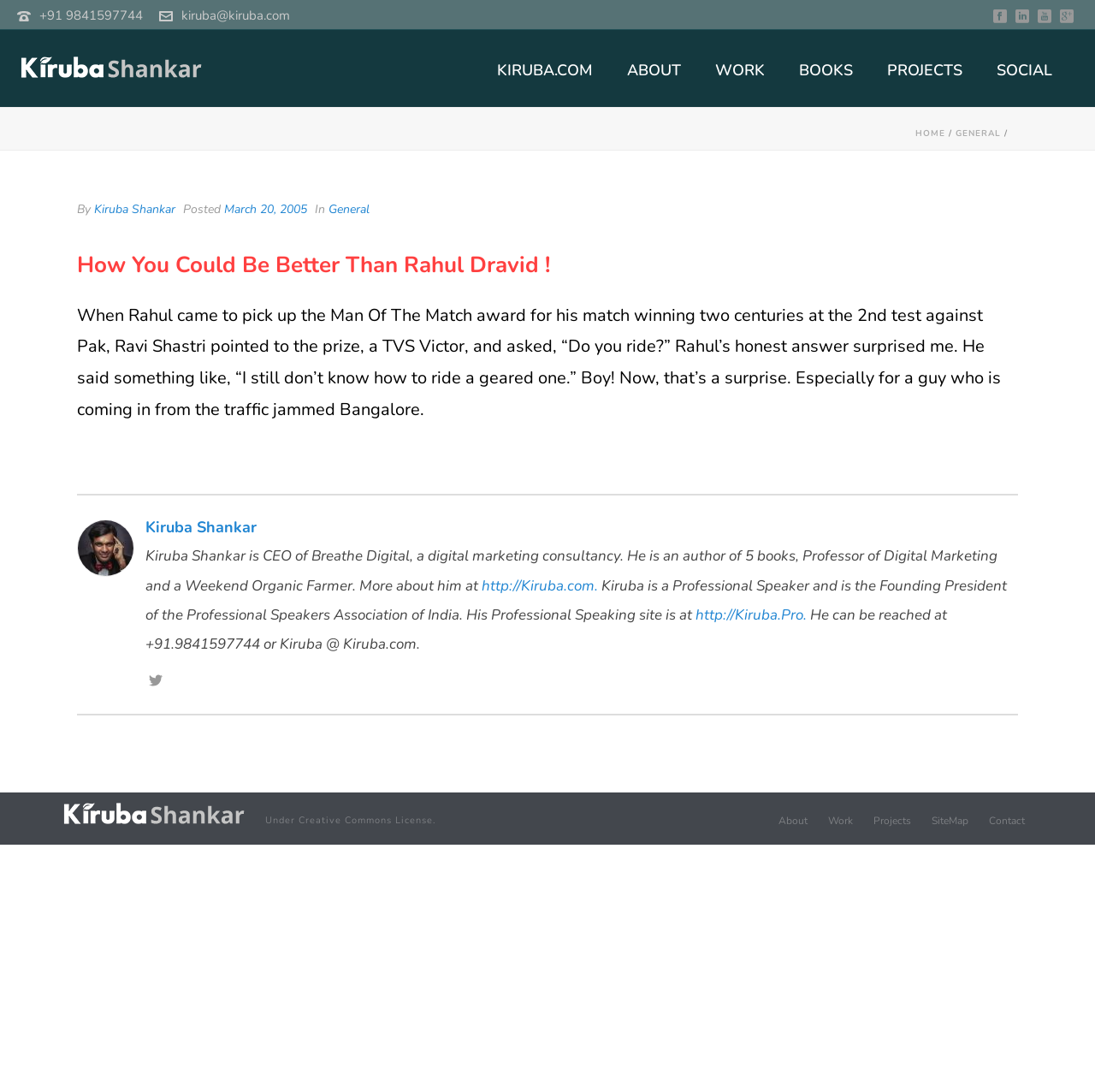Can you find the bounding box coordinates for the element that needs to be clicked to execute this instruction: "Follow Kiruba on Twitter"? The coordinates should be given as four float numbers between 0 and 1, i.e., [left, top, right, bottom].

[0.136, 0.615, 0.148, 0.634]